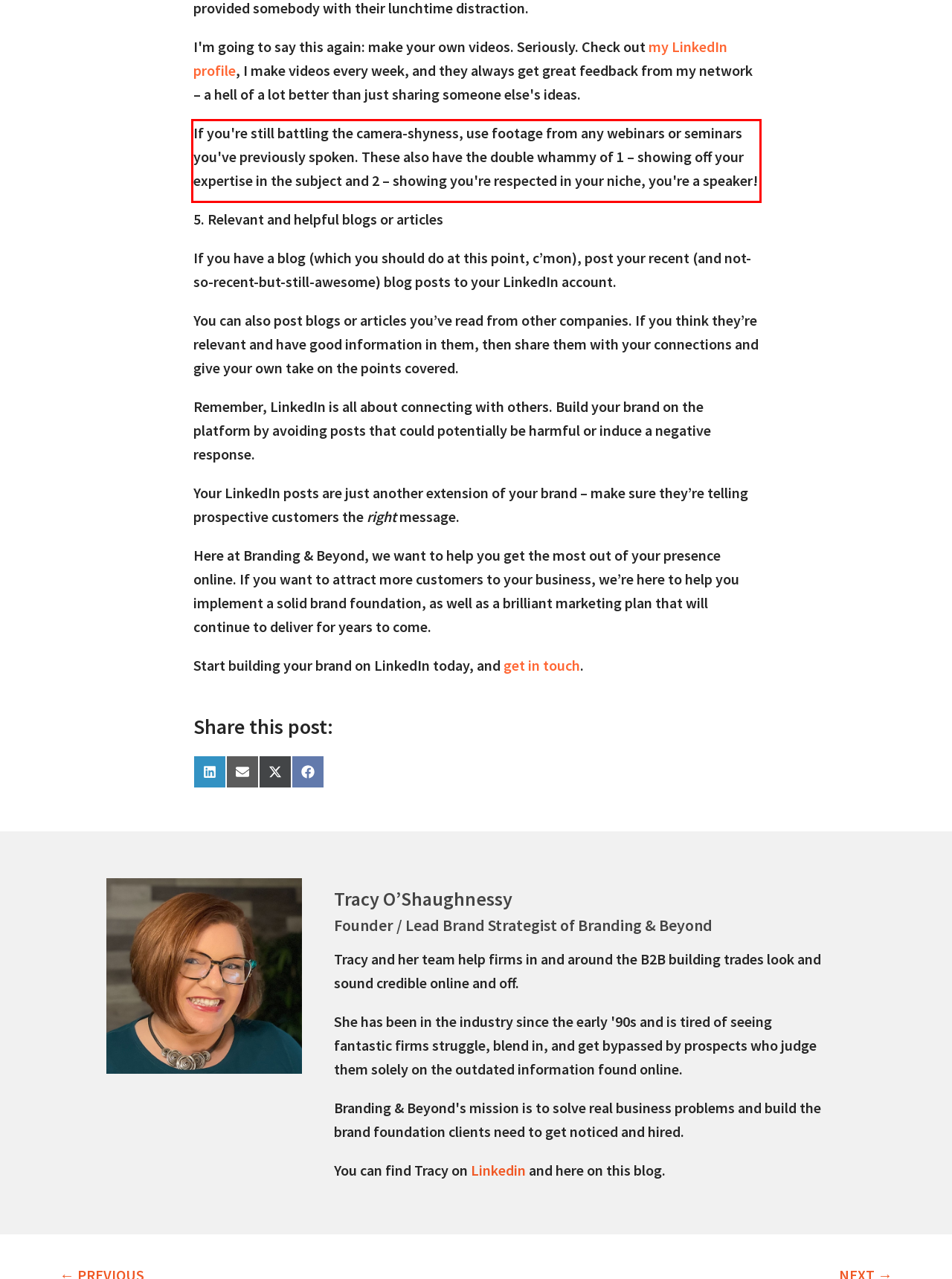Inspect the webpage screenshot that has a red bounding box and use OCR technology to read and display the text inside the red bounding box.

If you're still battling the camera-shyness, use footage from any webinars or seminars you've previously spoken. These also have the double whammy of 1 – showing off your expertise in the subject and 2 – showing you're respected in your niche, you're a speaker!